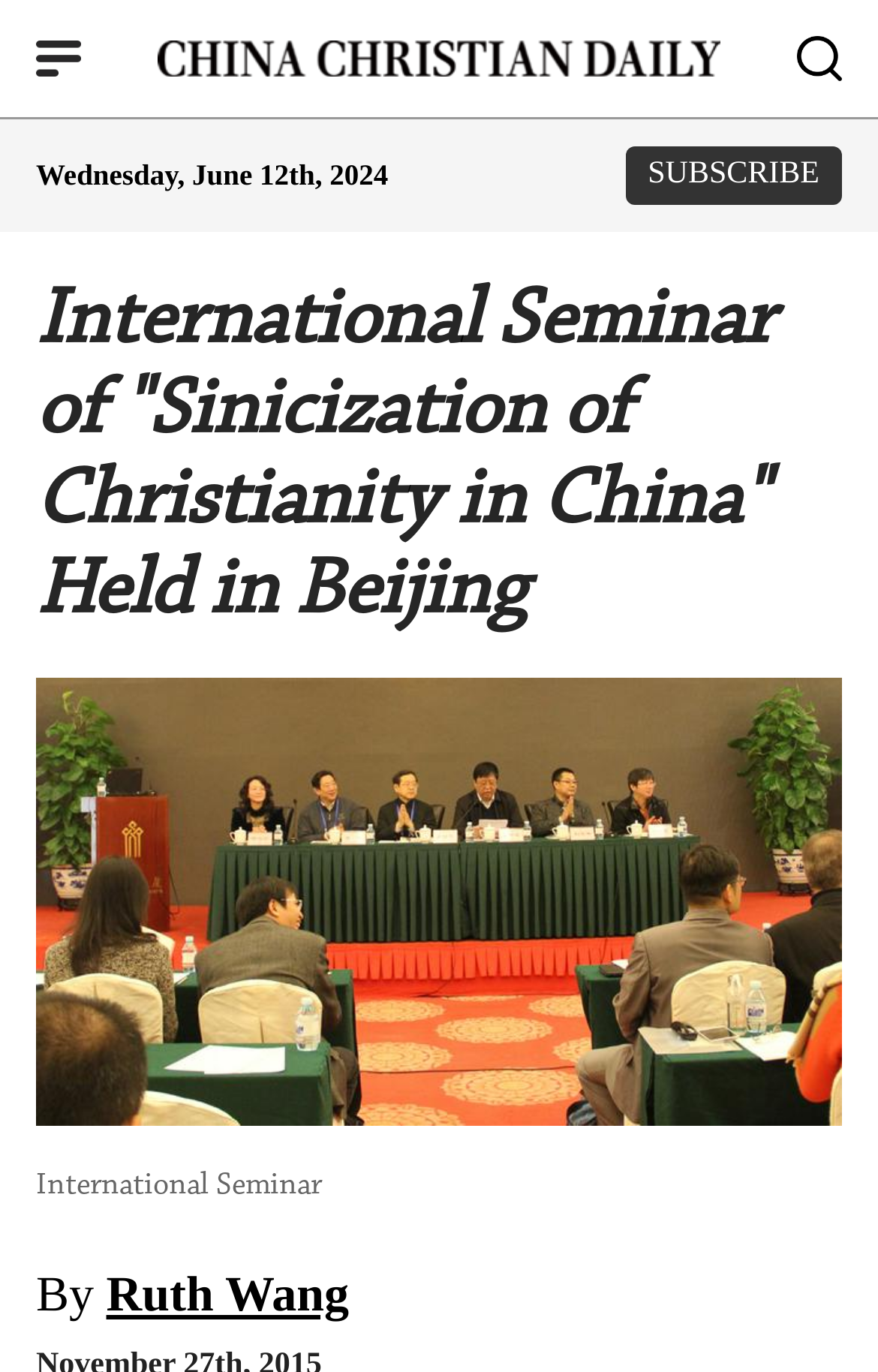Reply to the question with a single word or phrase:
What is the position of the 'SUBSCRIBE' button?

Top-right